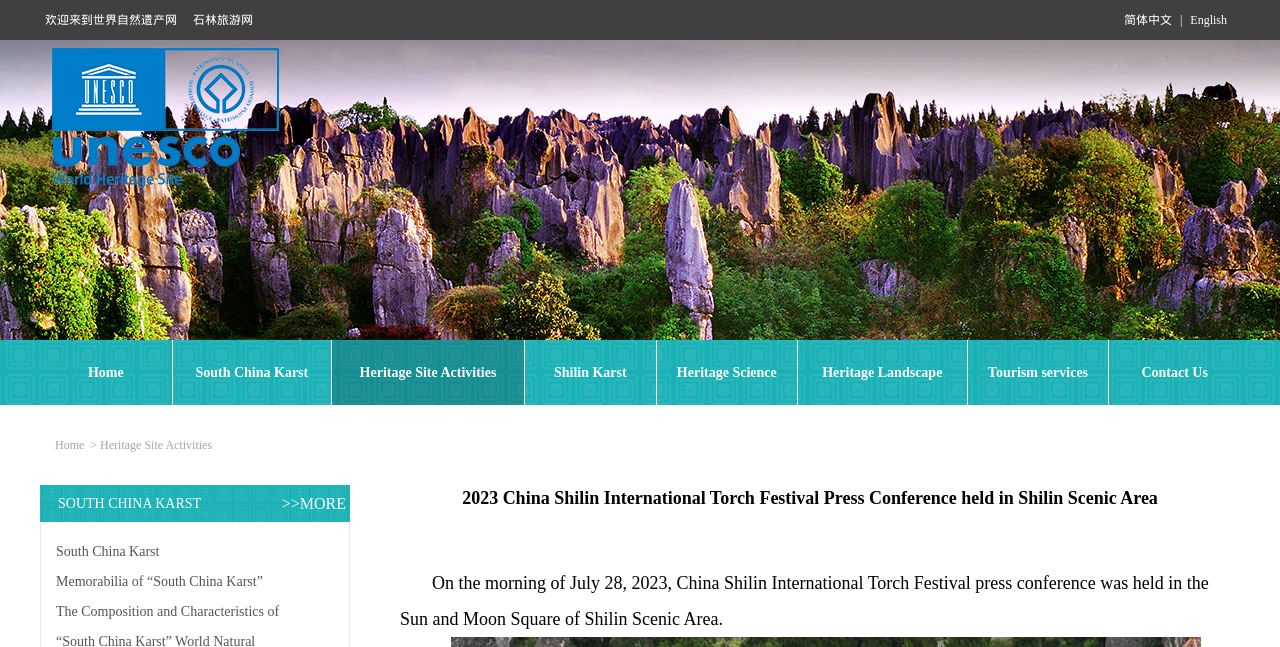What is the name of the natural heritage site?
Based on the image, give a one-word or short phrase answer.

South China Karst